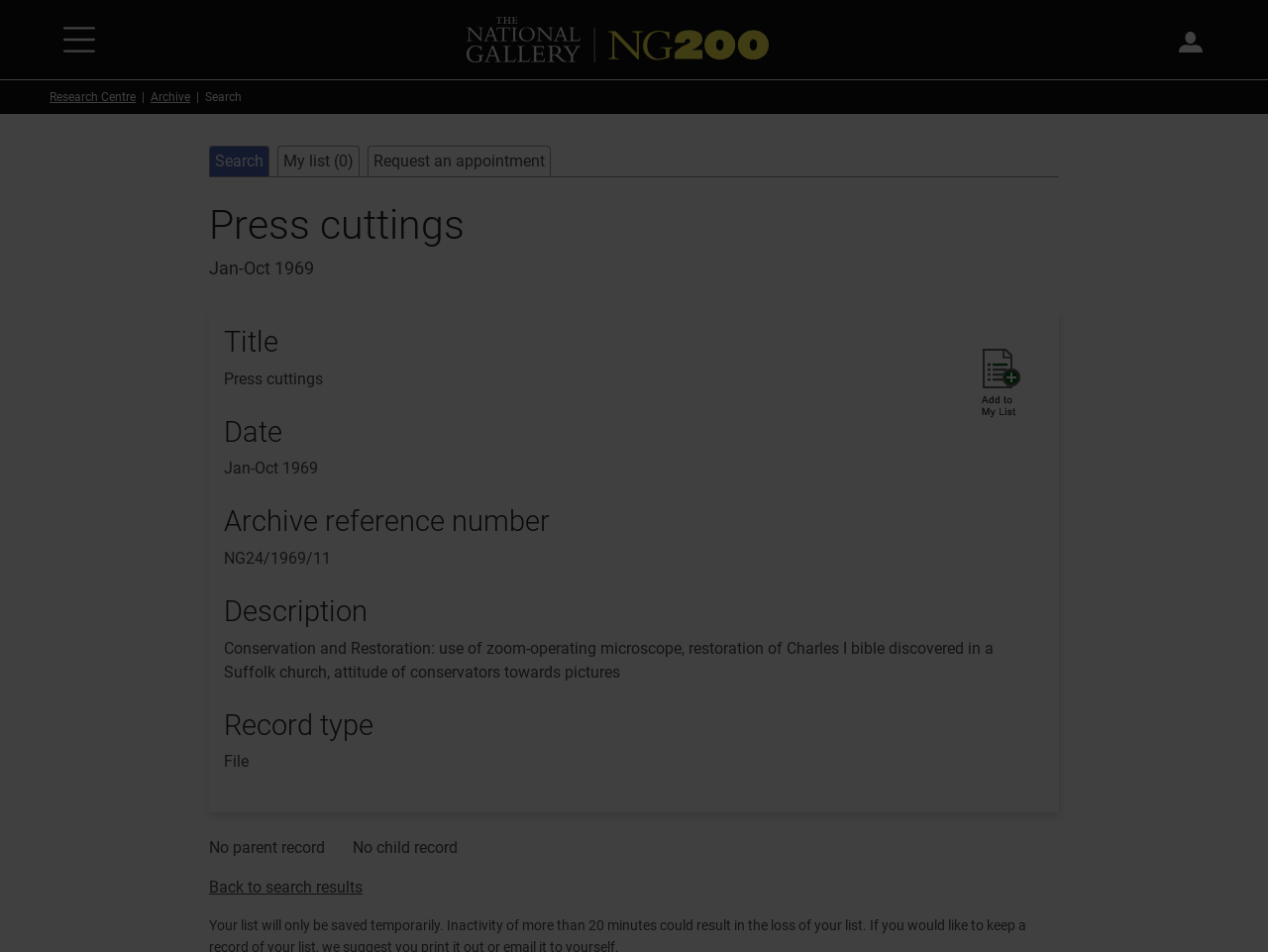Illustrate the webpage with a detailed description.

The webpage appears to be an archive page from the National Gallery, London, specifically showcasing press cuttings from January to October 1969. At the top left corner, there is a link to skip to the main content, followed by a button to open the main menu, which is accompanied by an image. To the right of these elements, there is a link to the National Gallery's home page, accompanied by an image.

Below these top-level elements, there is a navigation section with a breadcrumb trail, featuring links to the Research Centre and Archive, as well as a static text element labeled "Search". This navigation section spans the entire width of the page.

The main content area is divided into two sections. On the left, there is a navigation menu with links to search, my list, and request an appointment. Above this menu, there is a heading element labeled "Press cuttings" and a static text element displaying the date range "Jan-Oct 1969".

On the right side of the page, there is a detailed description of the press cuttings, organized into sections with headings such as "Title", "Date", "Archive reference number", "Description", and "Record type". The description section contains a lengthy text about conservation and restoration, including the use of a zoom-operating microscope and the restoration of a Charles I bible discovered in a Suffolk church.

Below the description section, there are additional static text elements displaying information about the record, including the absence of parent and child records. Finally, there is a link to return to the search results at the bottom of the page.